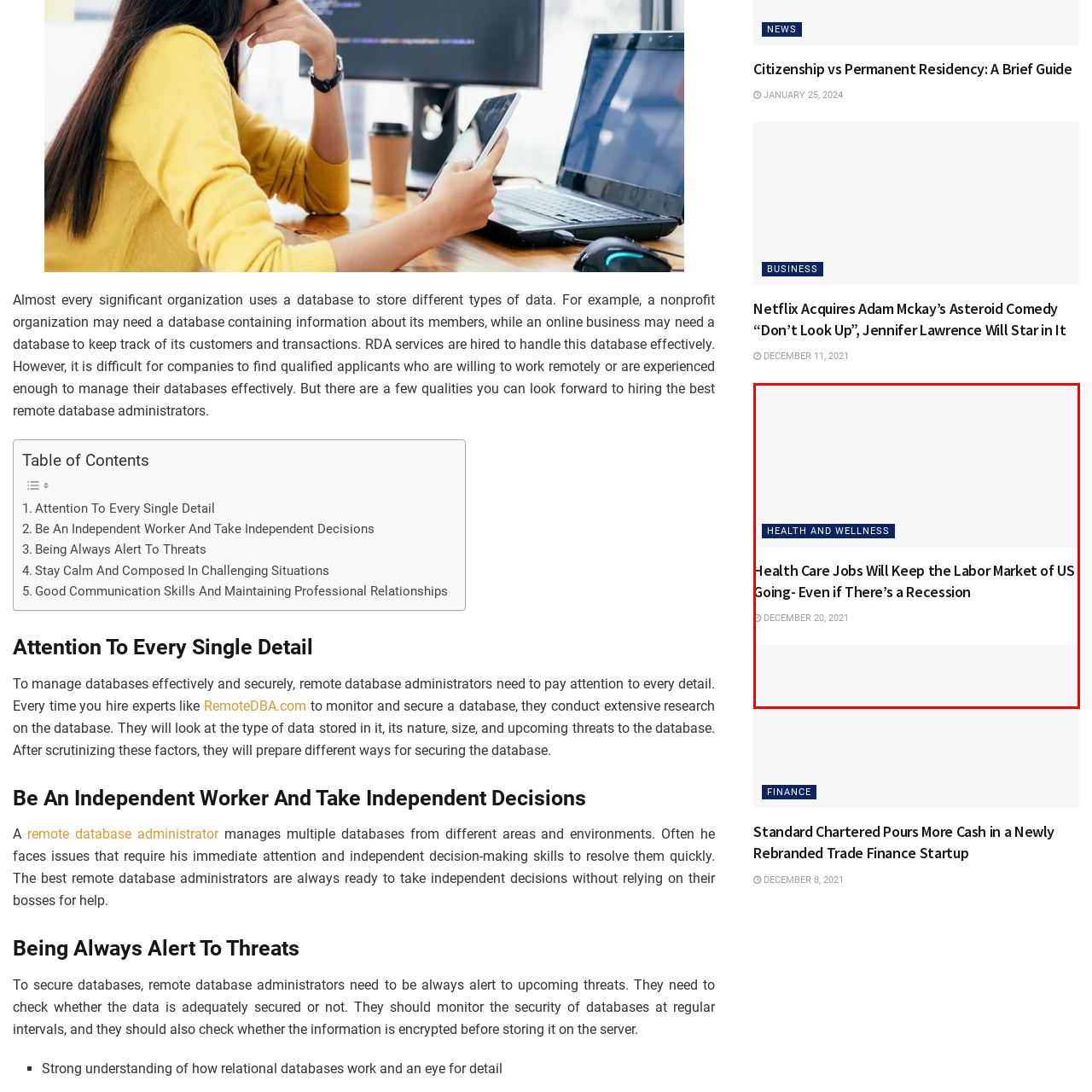Examine the image within the red border and provide a concise answer: What is the date of the news article?

December 20, 2021